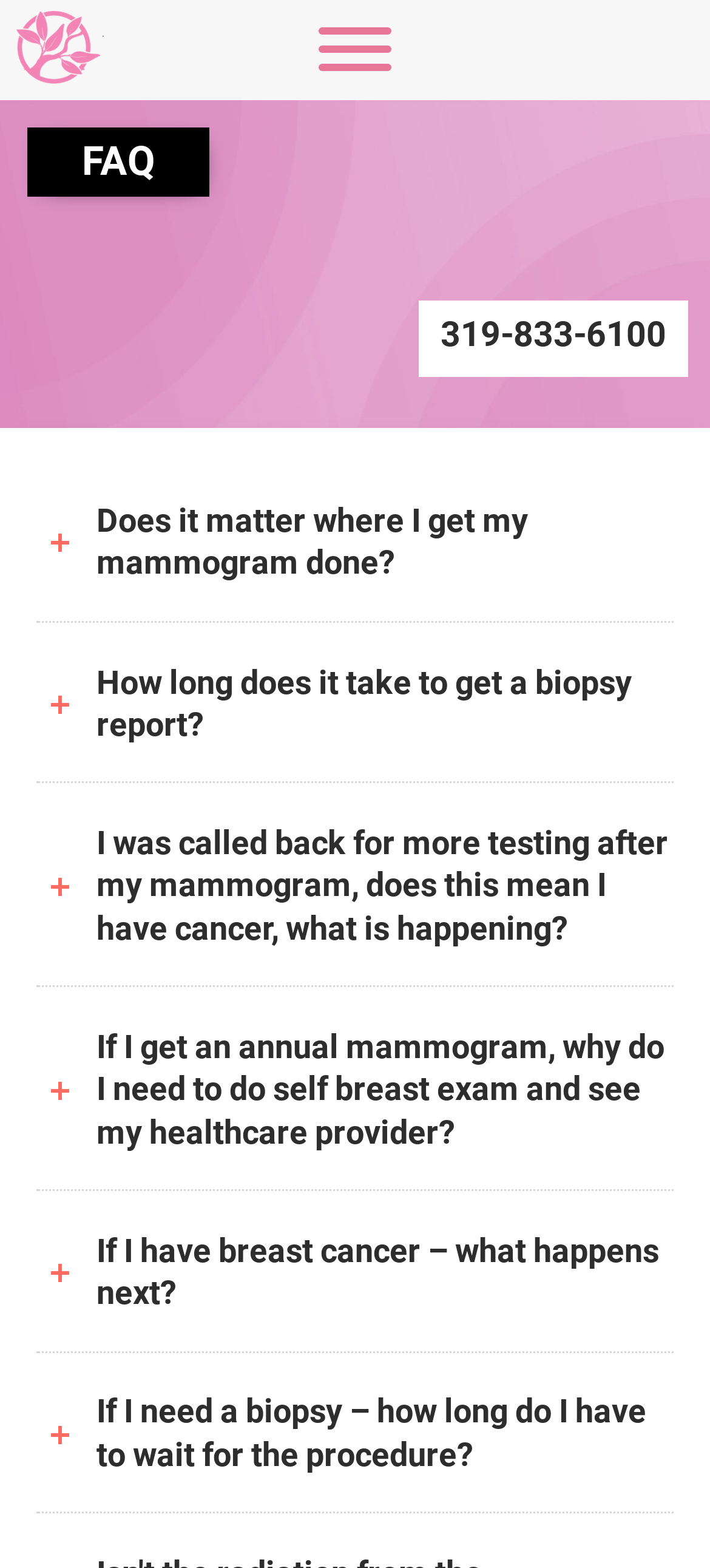Give a short answer using one word or phrase for the question:
What is the phone number to contact Cedar Valley Breast Care Center?

319-833-6100